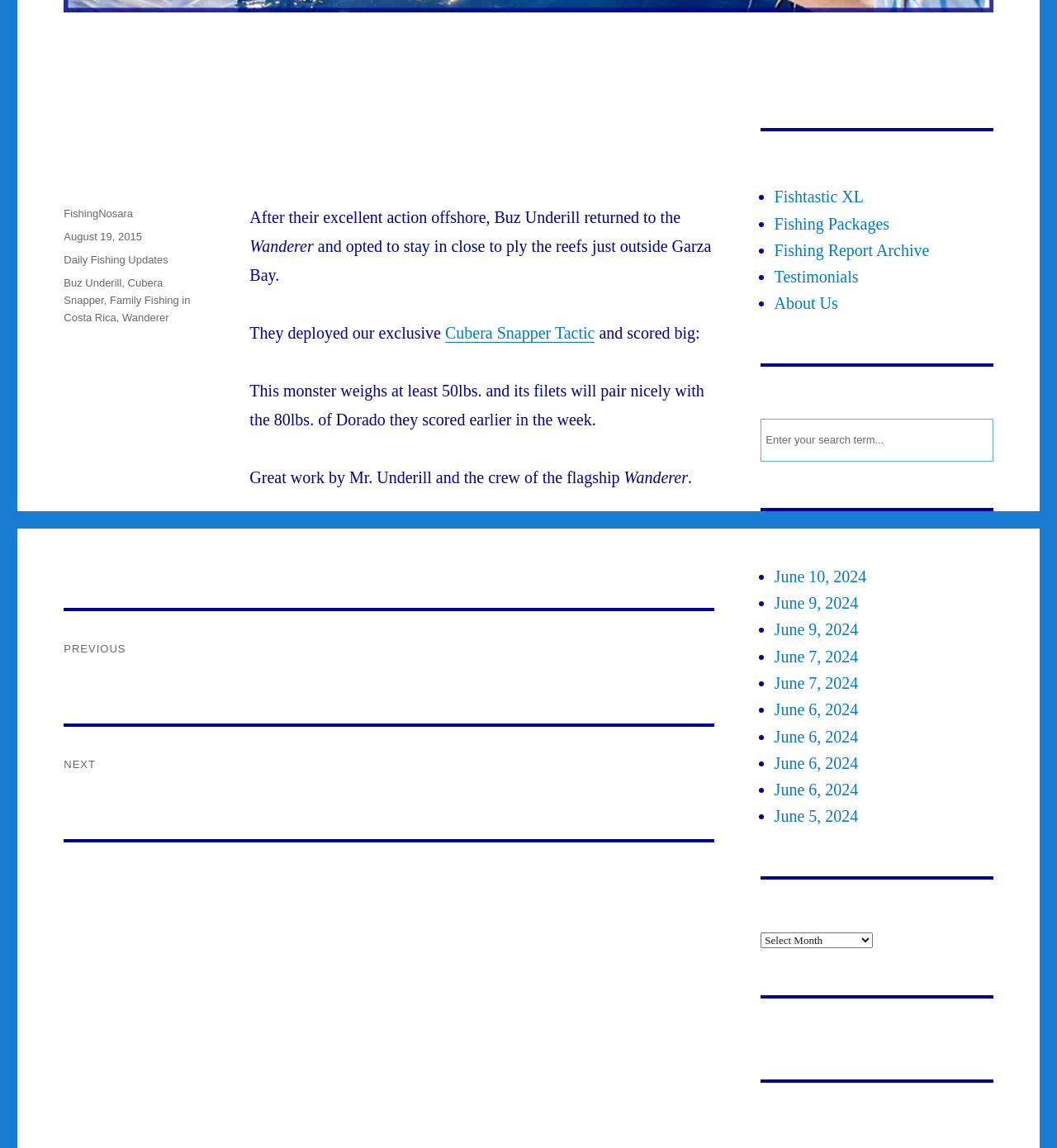Find the bounding box coordinates for the element described here: "Testimonials".

[0.733, 0.233, 0.812, 0.249]